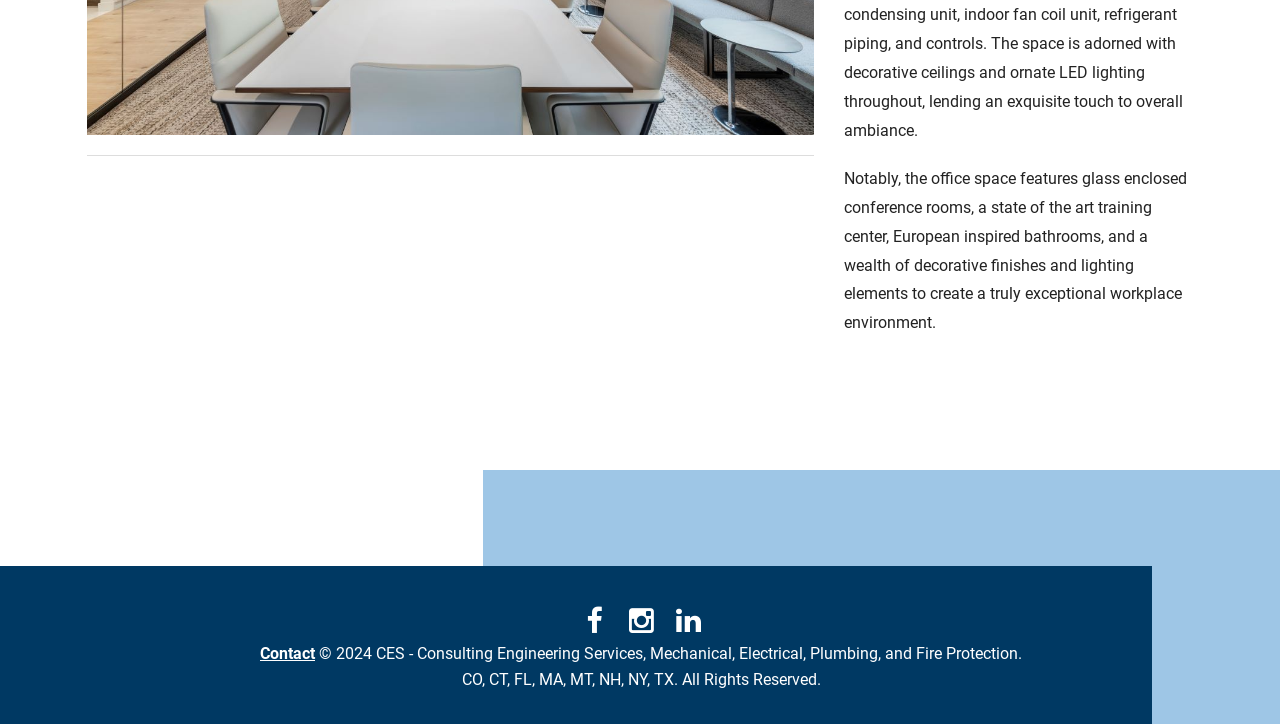What features does the office space have?
Please provide a comprehensive answer based on the visual information in the image.

The office space features glass enclosed conference rooms, a state of the art training center, European inspired bathrooms, and a wealth of decorative finishes and lighting elements to create a truly exceptional workplace environment, as described in the StaticText element.